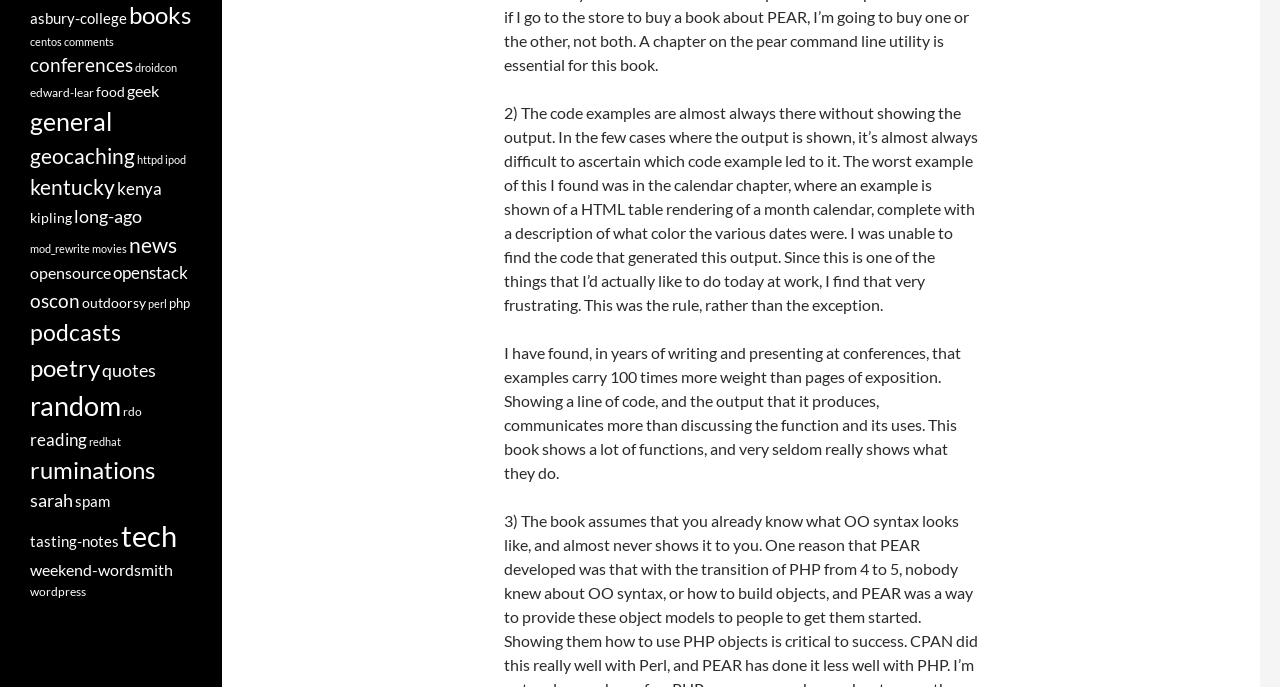Could you highlight the region that needs to be clicked to execute the instruction: "explore the 'tech' category"?

[0.095, 0.755, 0.138, 0.805]